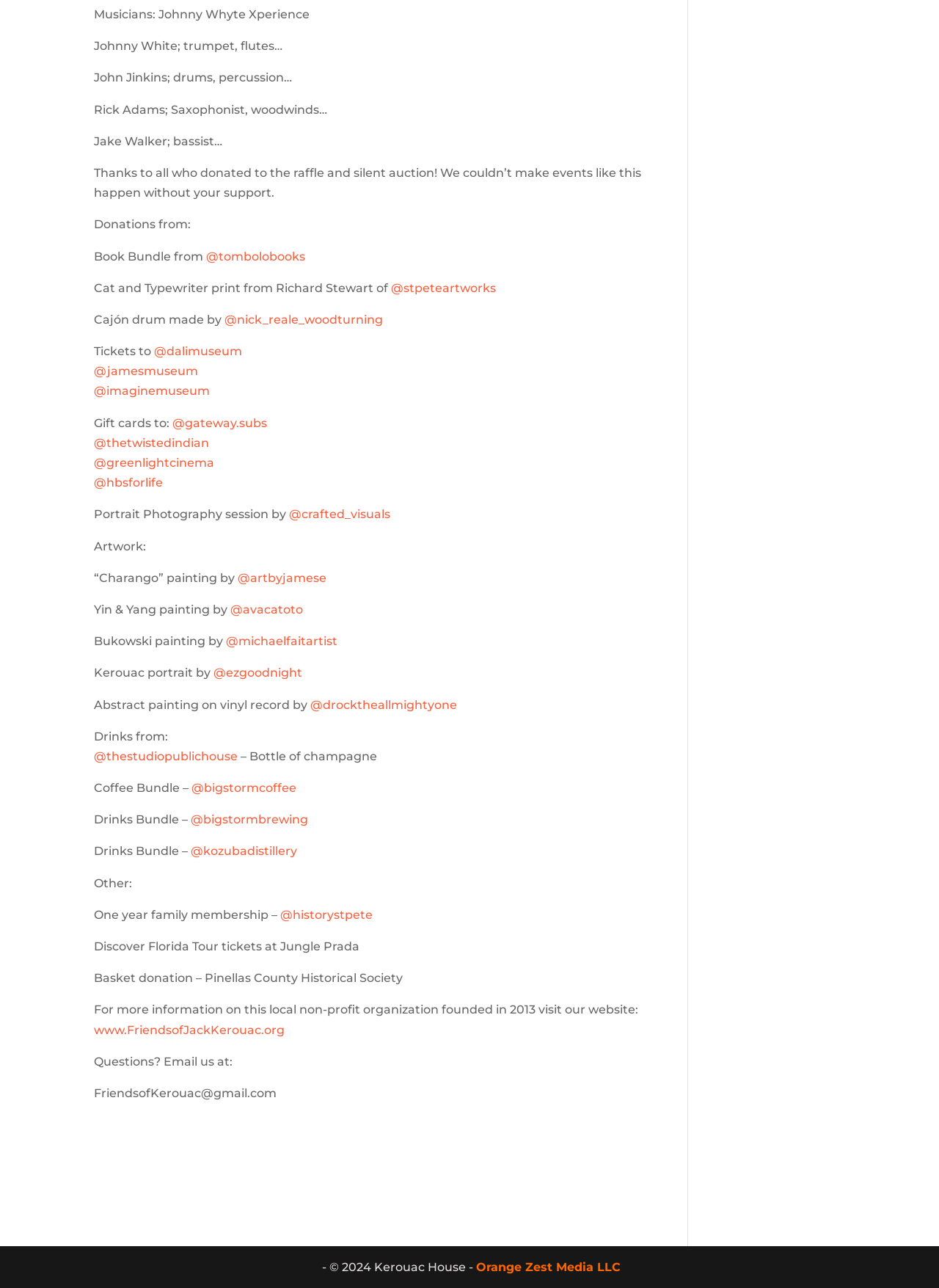How many musicians are listed?
Answer the question with a single word or phrase, referring to the image.

5